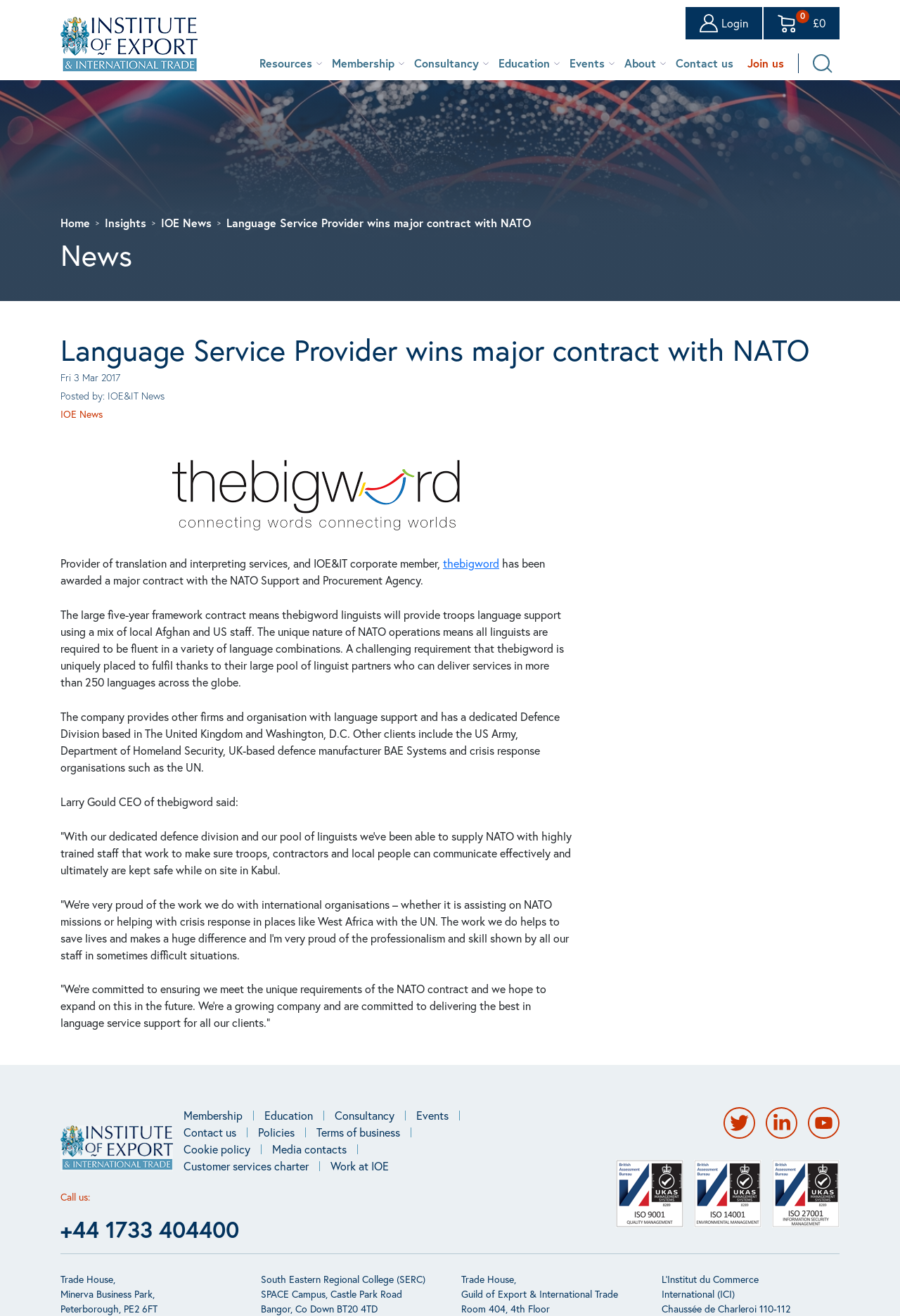Give a short answer to this question using one word or a phrase:
What is the date of the news article?

Fri 3 Mar 2017